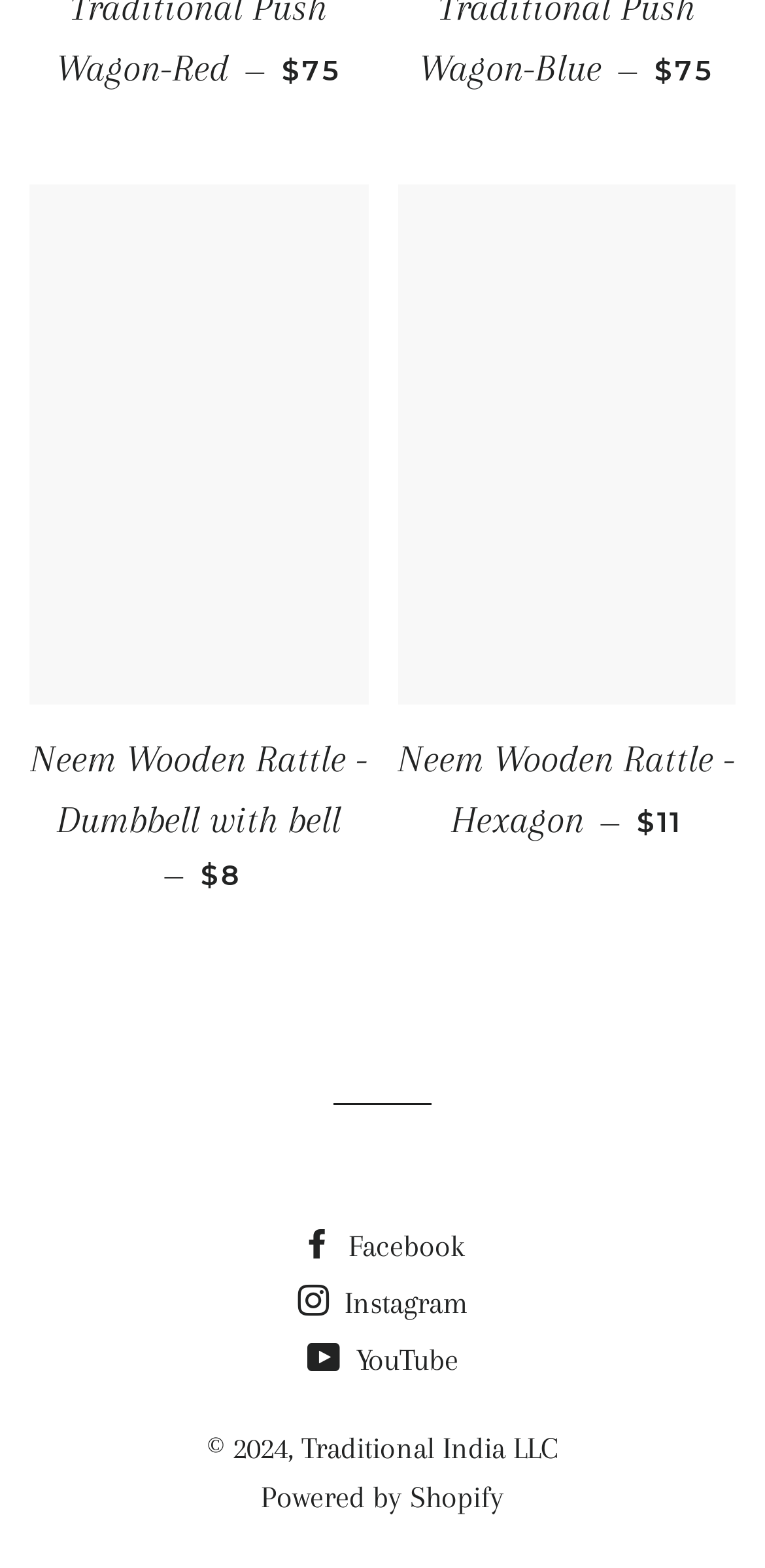Locate the bounding box of the user interface element based on this description: "aria-label="Share via Facebook"".

None